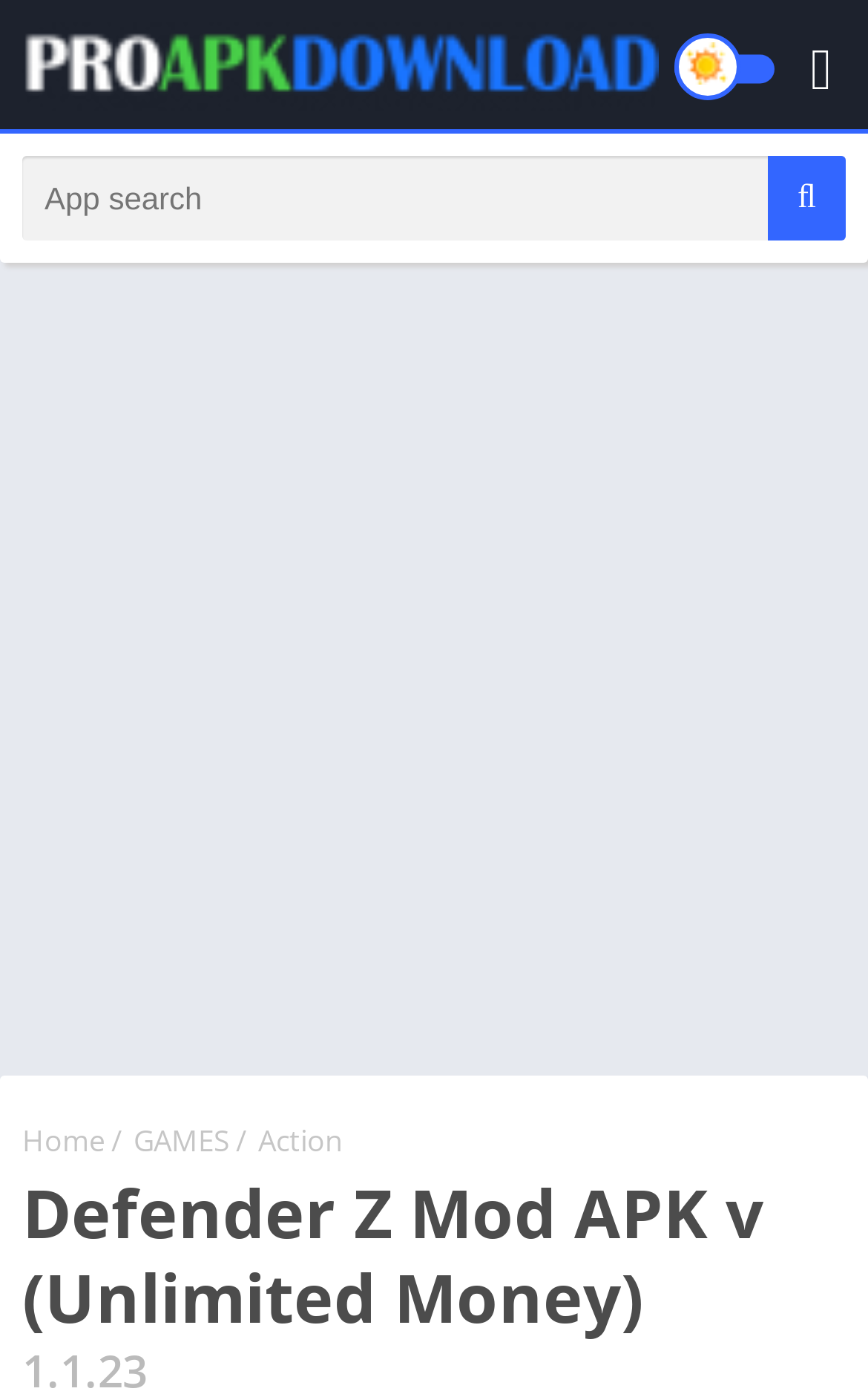Given the element description, predict the bounding box coordinates in the format (top-left x, top-left y, bottom-right x, bottom-right y), using floating point numbers between 0 and 1: Action

[0.297, 0.802, 0.395, 0.83]